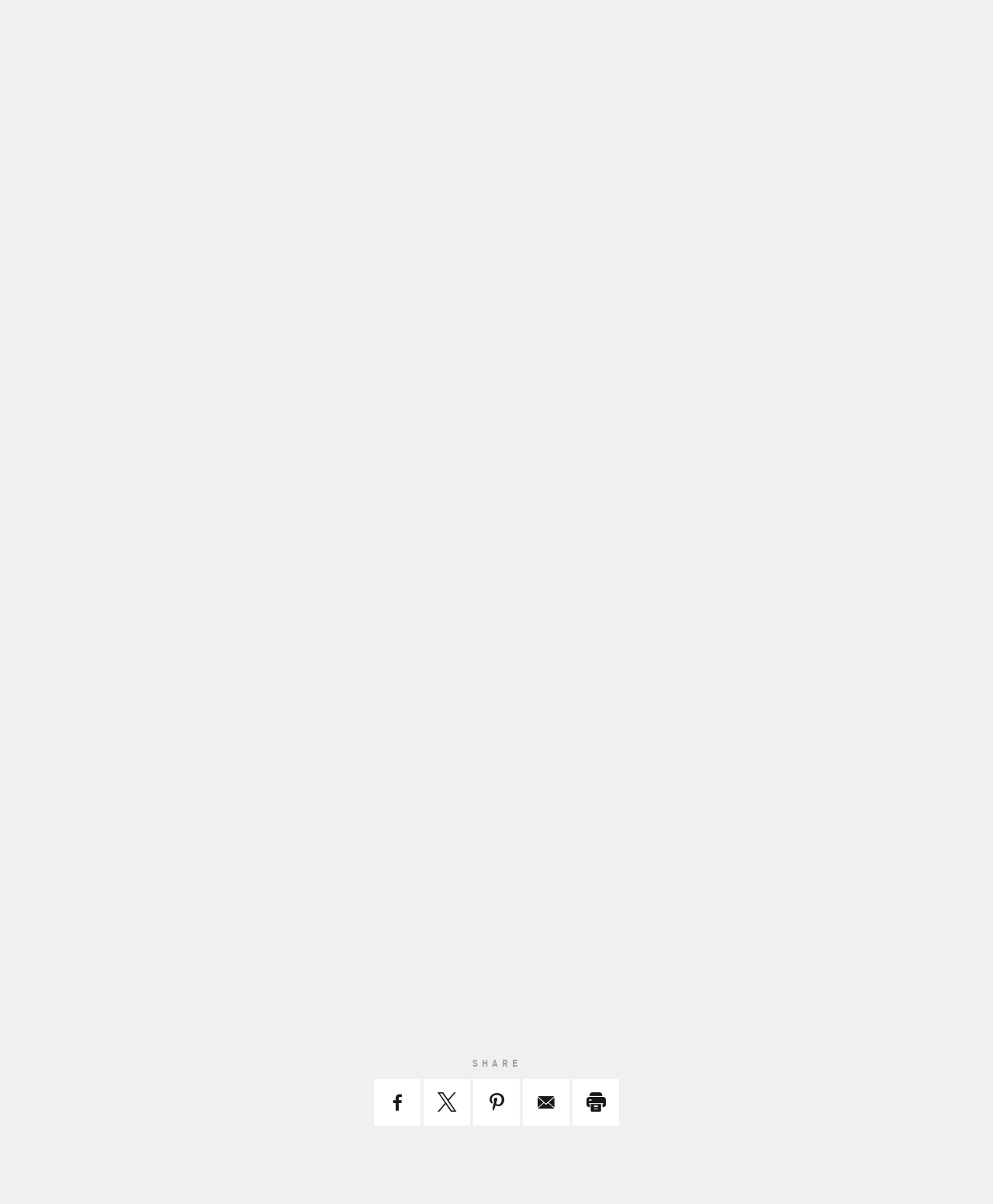Identify and provide the bounding box for the element described by: "Cookie policy".

[0.0, 0.0, 0.249, 0.042]